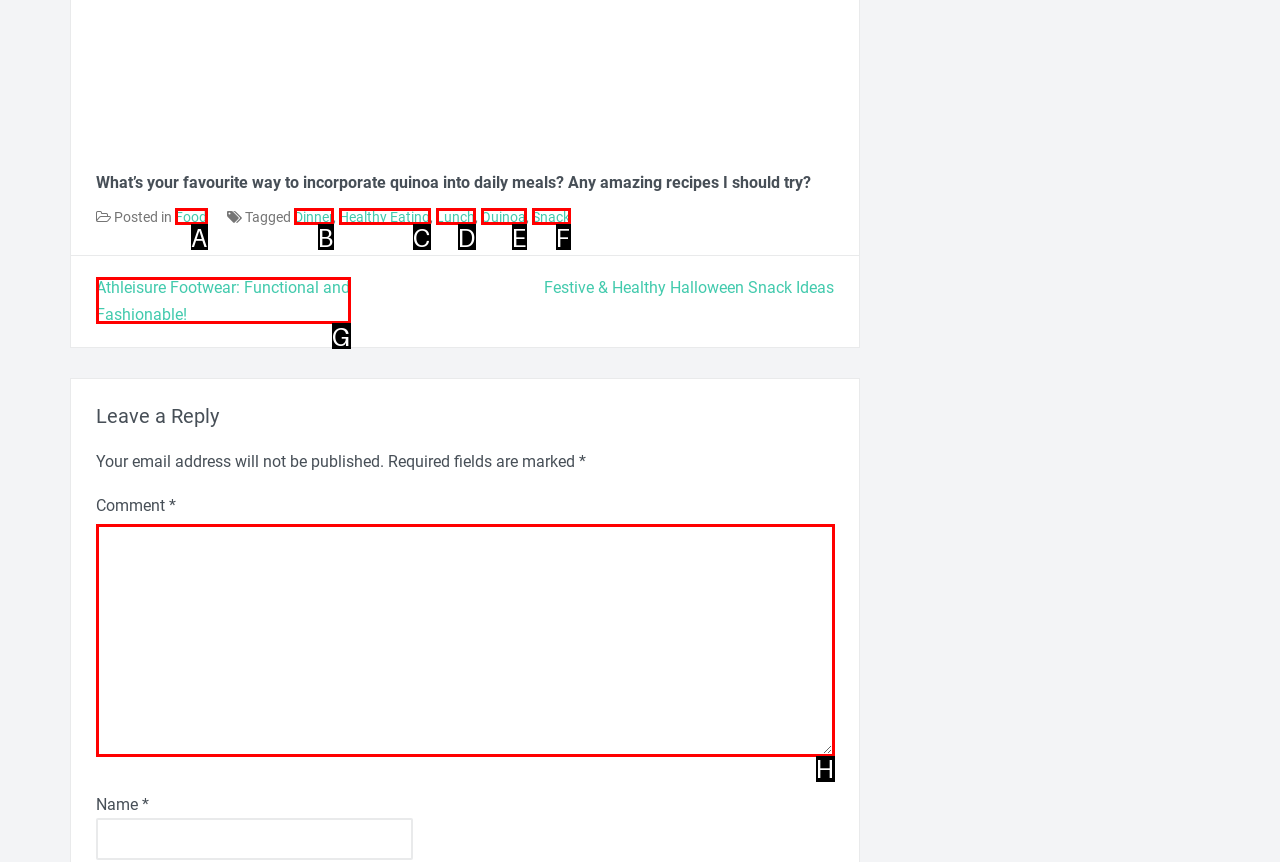Identify the HTML element that corresponds to the description: Snack
Provide the letter of the matching option from the given choices directly.

F